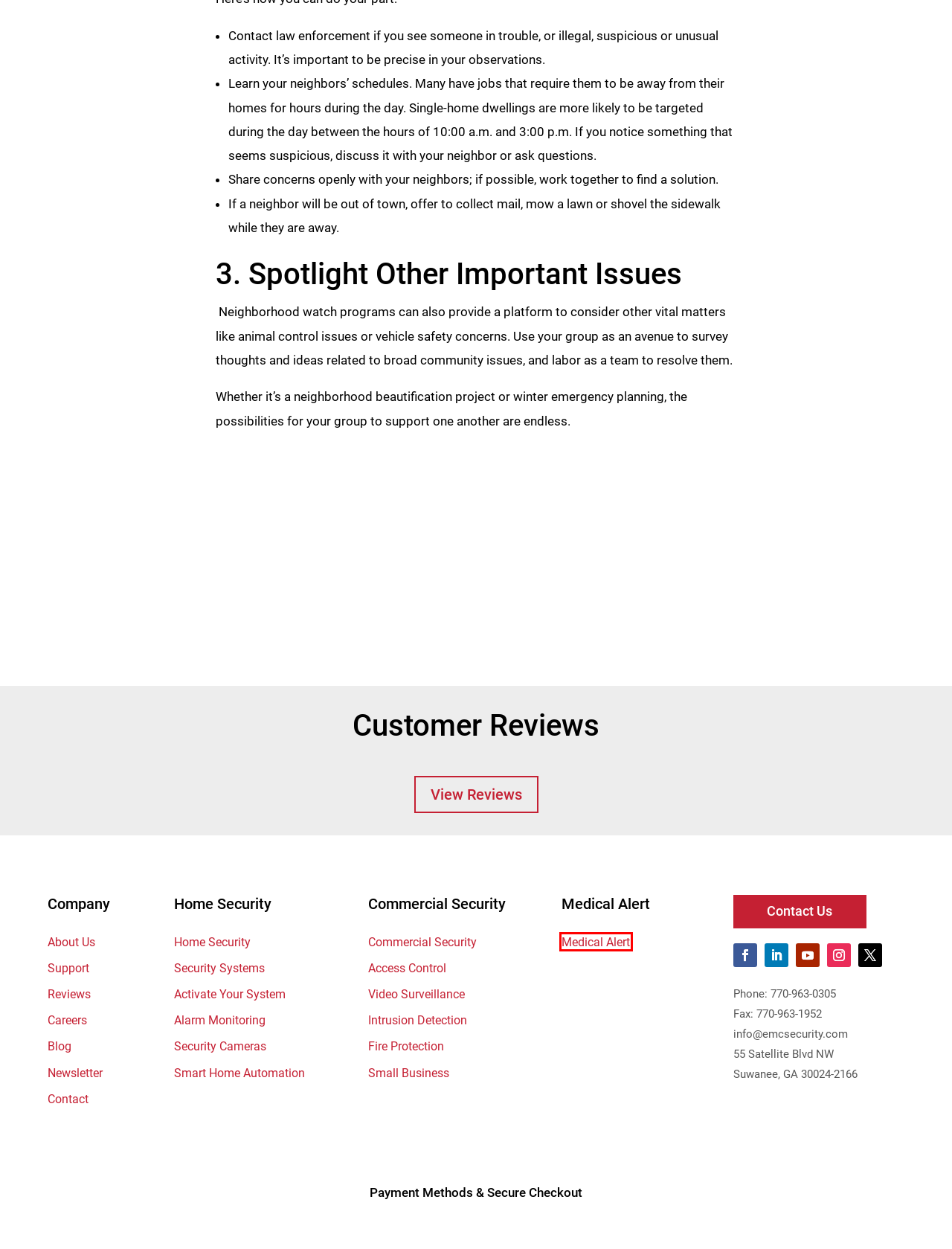Examine the screenshot of a webpage featuring a red bounding box and identify the best matching webpage description for the new page that results from clicking the element within the box. Here are the options:
A. Access Control Atlanta, Suwanee, Snellville | EMC Security
B. Blog And Resources Main - EMC Security
C. In-Home Medical Alert - EMC Security
D. Security System Activation Atlanta | EMC Security
E. Home Security Cameras & Video Doorbells | EMC Security
F. Security Systems from EMC Security - Complete Home Protection
G. Small Business Security Systems - Starting at $259 | EMC Security
H. Home Security Systems Atlanta, Suwanee, Lawrenceville | EMC Security

C